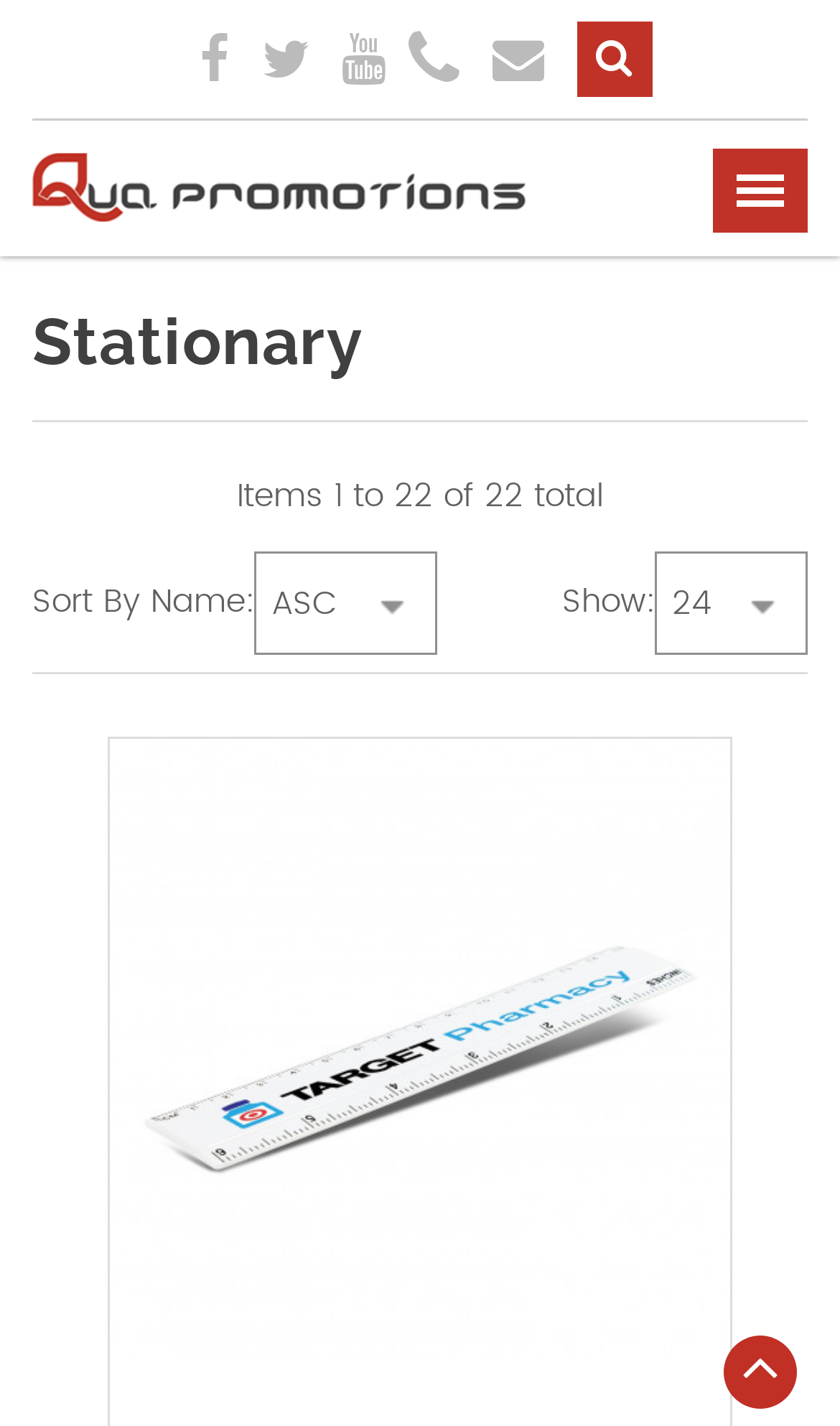Please identify the bounding box coordinates of the element's region that needs to be clicked to fulfill the following instruction: "Click the Qua Promotions link". The bounding box coordinates should consist of four float numbers between 0 and 1, i.e., [left, top, right, bottom].

[0.038, 0.107, 0.628, 0.155]